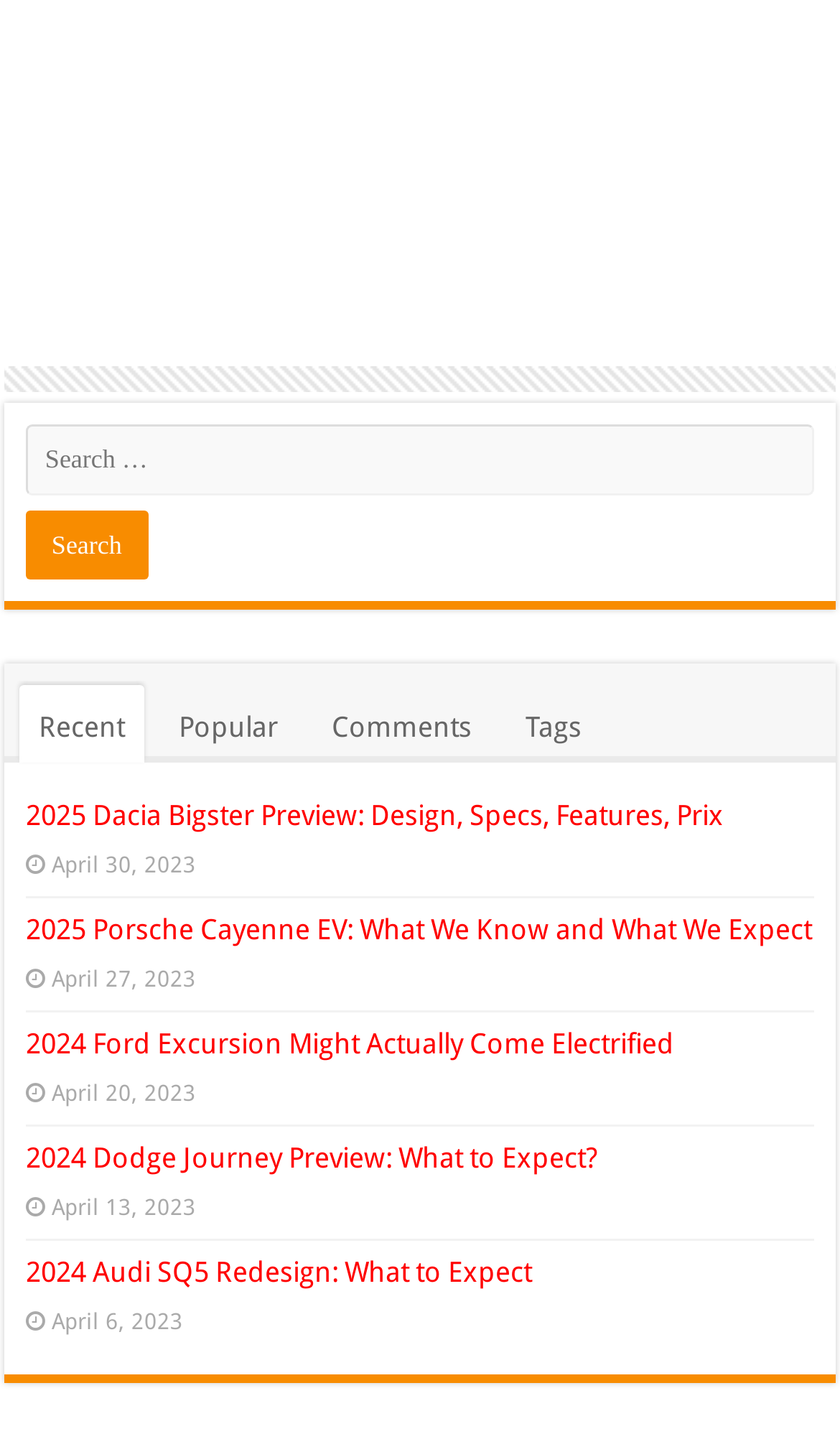Extract the bounding box coordinates of the UI element described: "name="s" placeholder="Search …"". Provide the coordinates in the format [left, top, right, bottom] with values ranging from 0 to 1.

[0.031, 0.296, 0.969, 0.345]